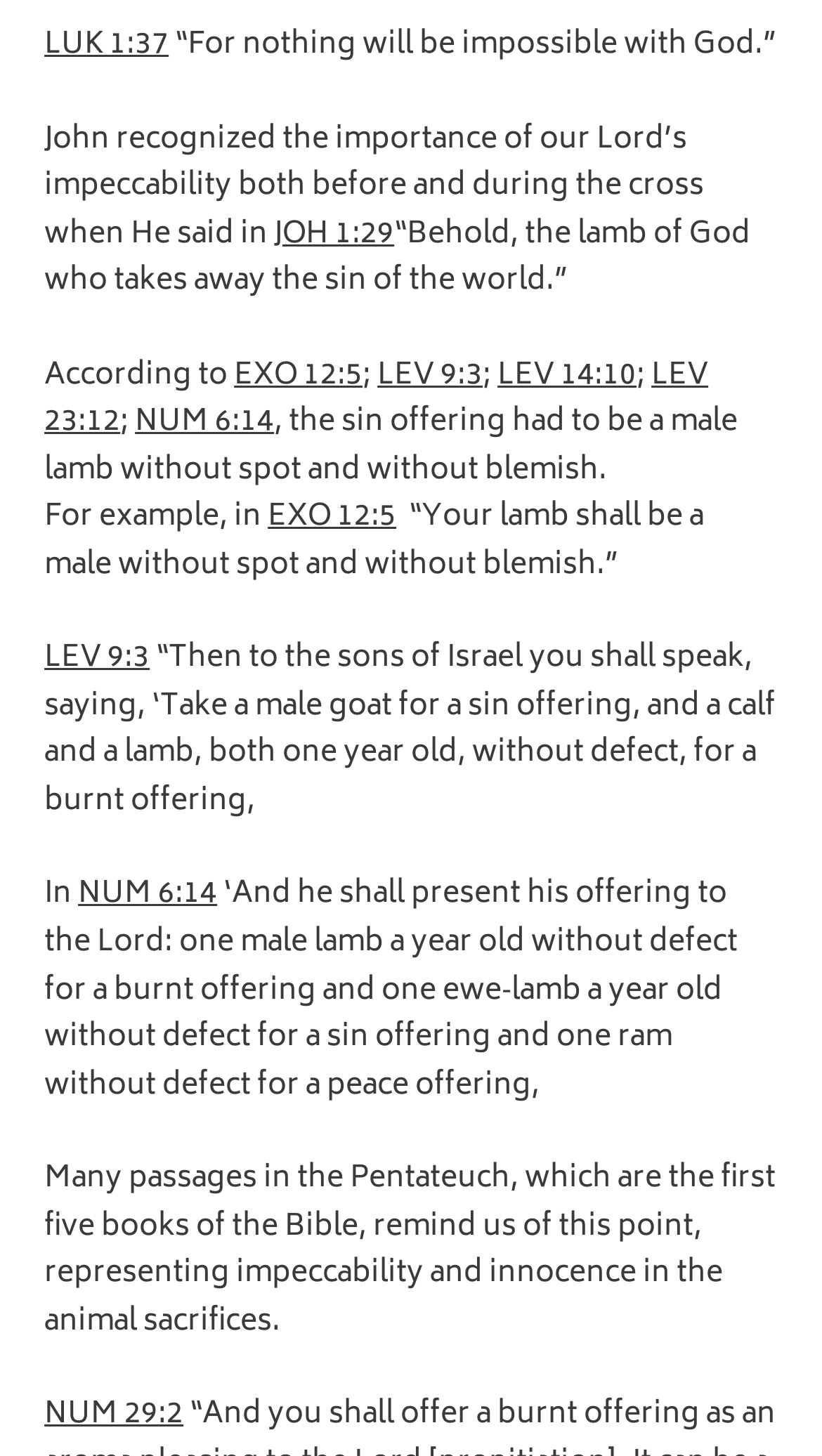Respond to the question below with a single word or phrase: How many links are there in the webpage?

11